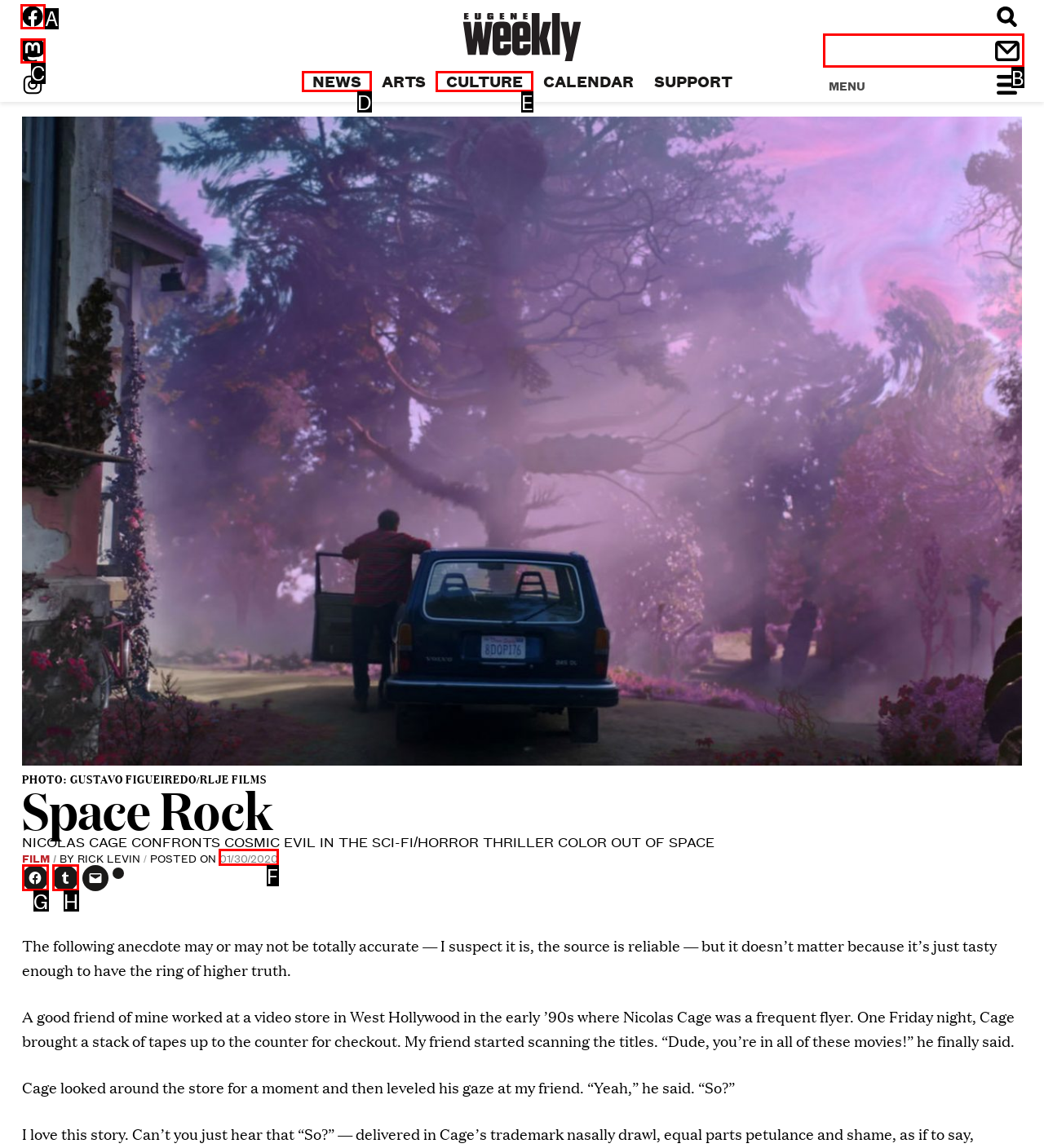Find the correct option to complete this instruction: Visit Facebook page. Reply with the corresponding letter.

A